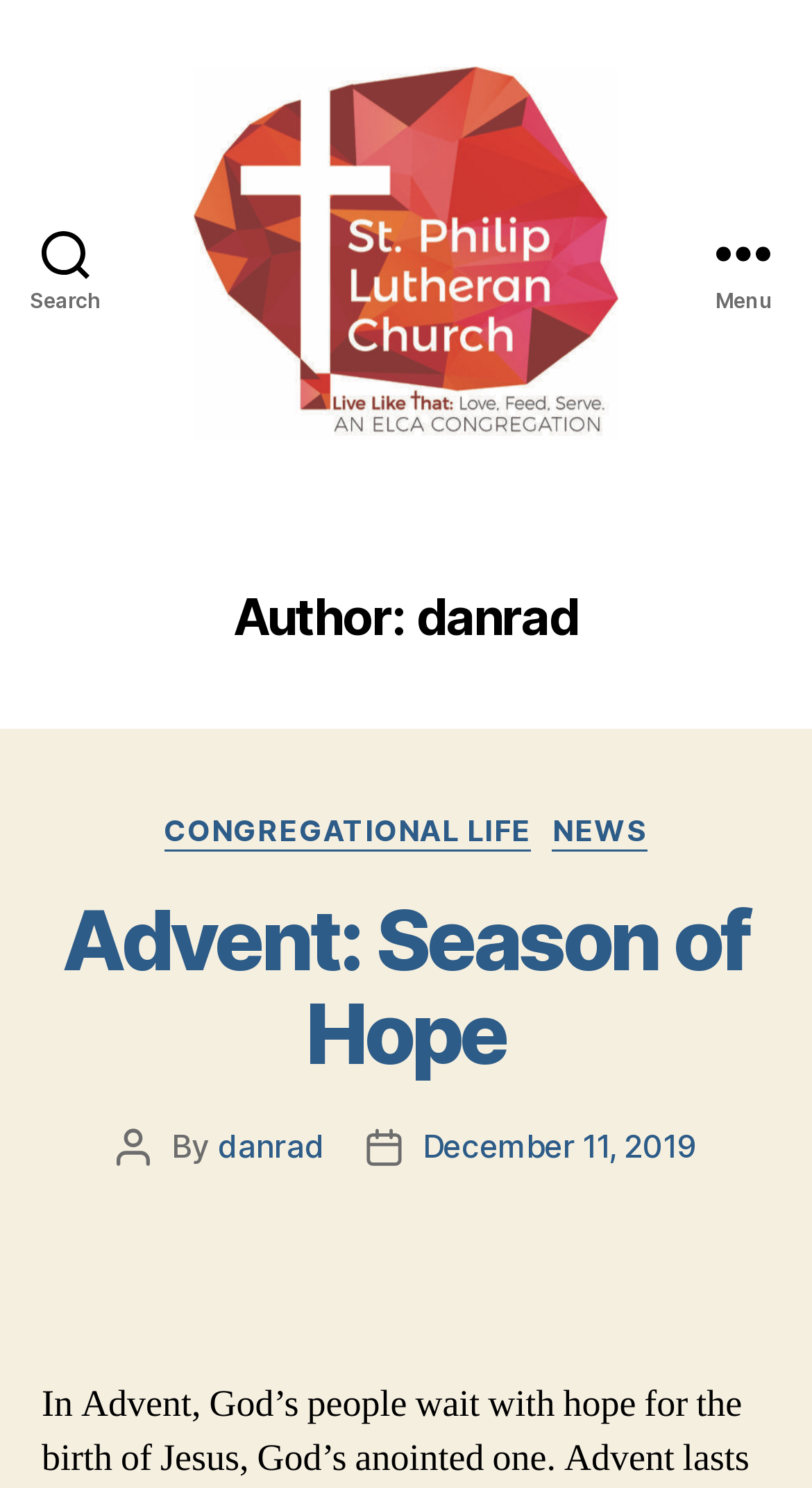Using the image as a reference, answer the following question in as much detail as possible:
What is the date of the latest article?

The date of the latest article can be found in the link element with the text 'December 11, 2019' which is a child of the 'Post date' static text element.